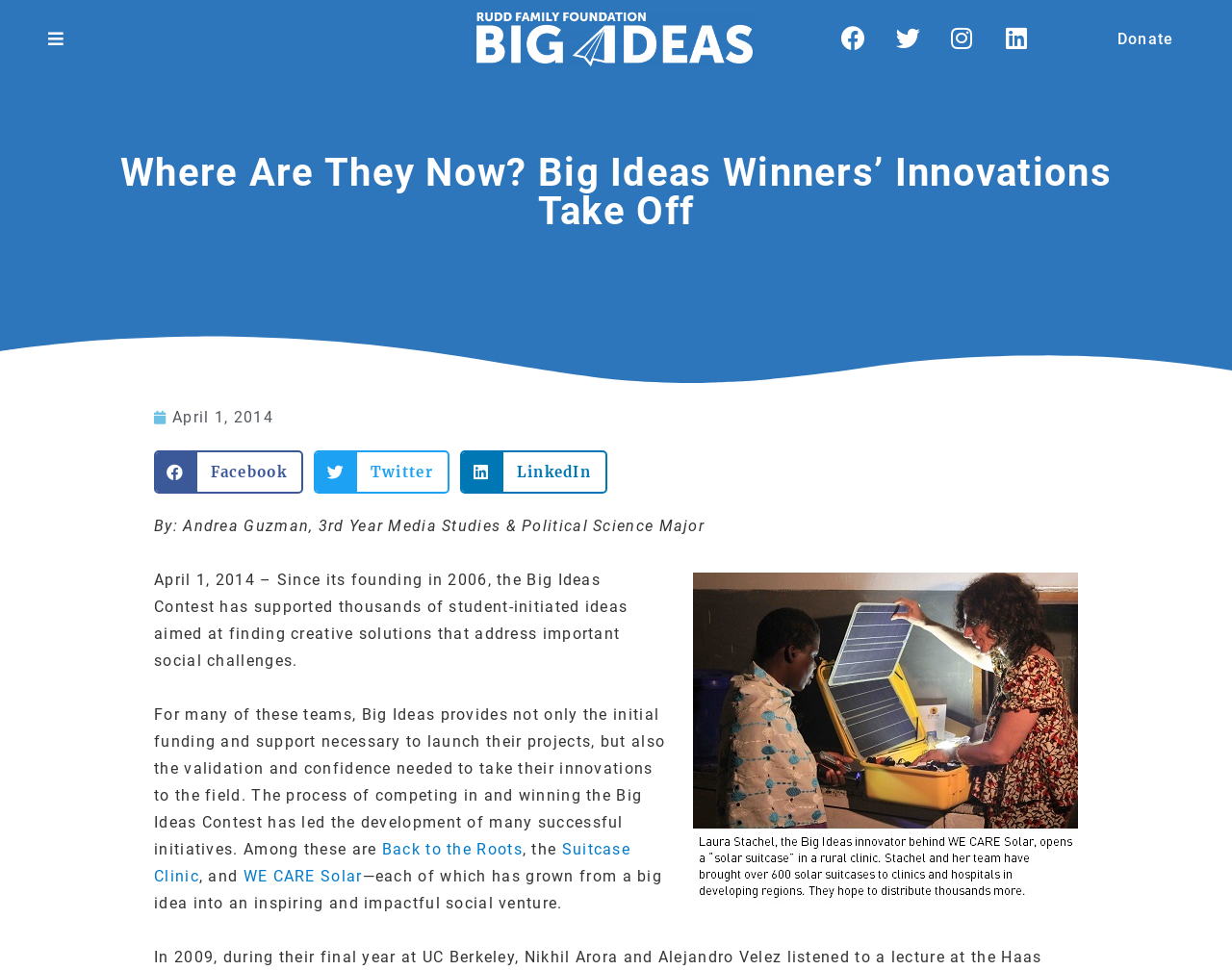Give a one-word or short-phrase answer to the following question: 
What is the name of the author of the article?

Andrea Guzman